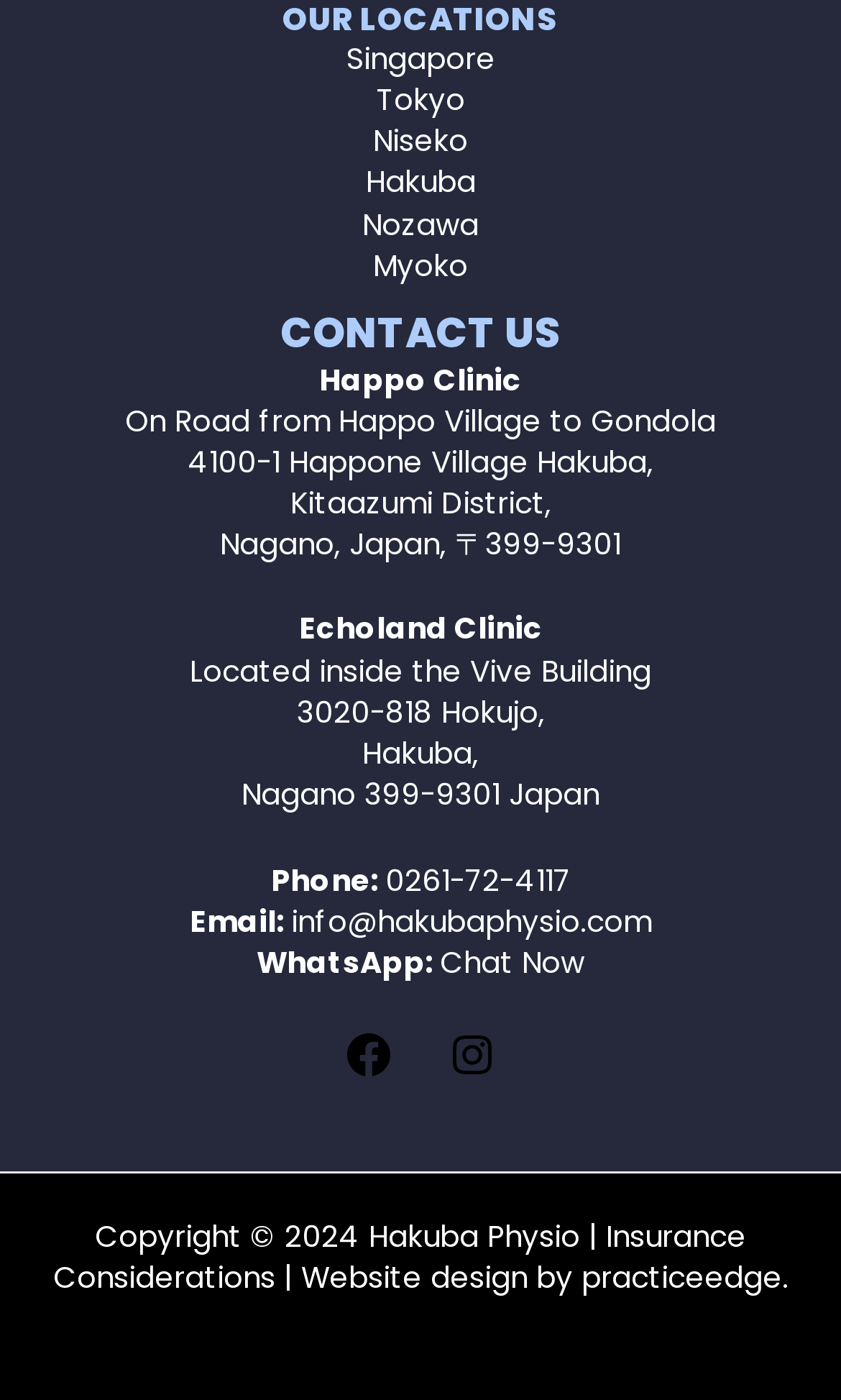Please identify the bounding box coordinates of where to click in order to follow the instruction: "Contact us via phone".

[0.458, 0.615, 0.678, 0.644]